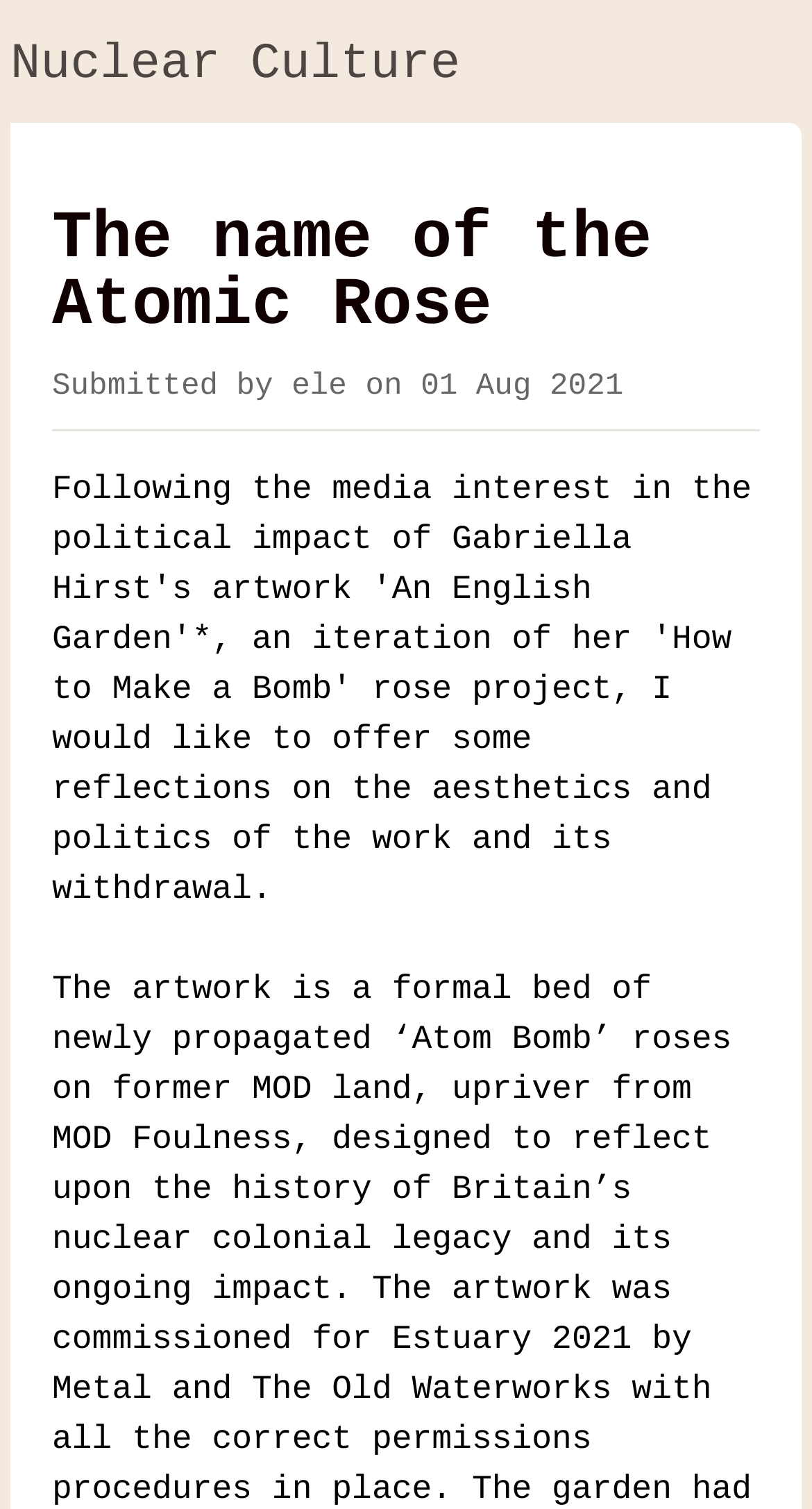Locate the bounding box of the user interface element based on this description: "Nuclear Culture".

[0.013, 0.025, 0.567, 0.062]